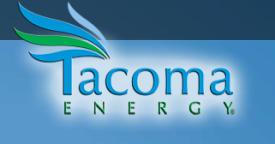What is the background of the logo? From the image, respond with a single word or brief phrase.

Gradient